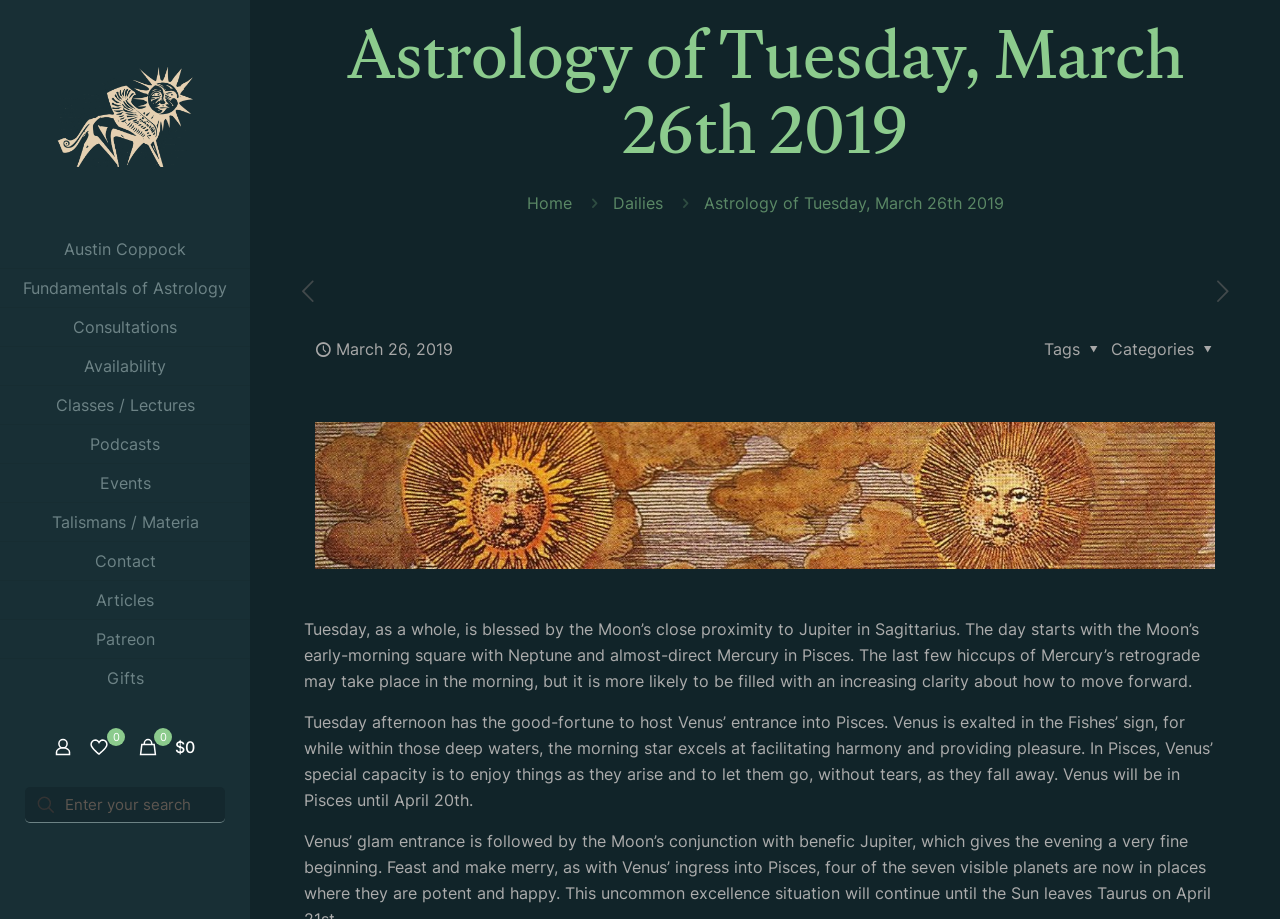Please find and report the bounding box coordinates of the element to click in order to perform the following action: "click the tan logo". The coordinates should be expressed as four float numbers between 0 and 1, in the format [left, top, right, bottom].

[0.0, 0.016, 0.195, 0.234]